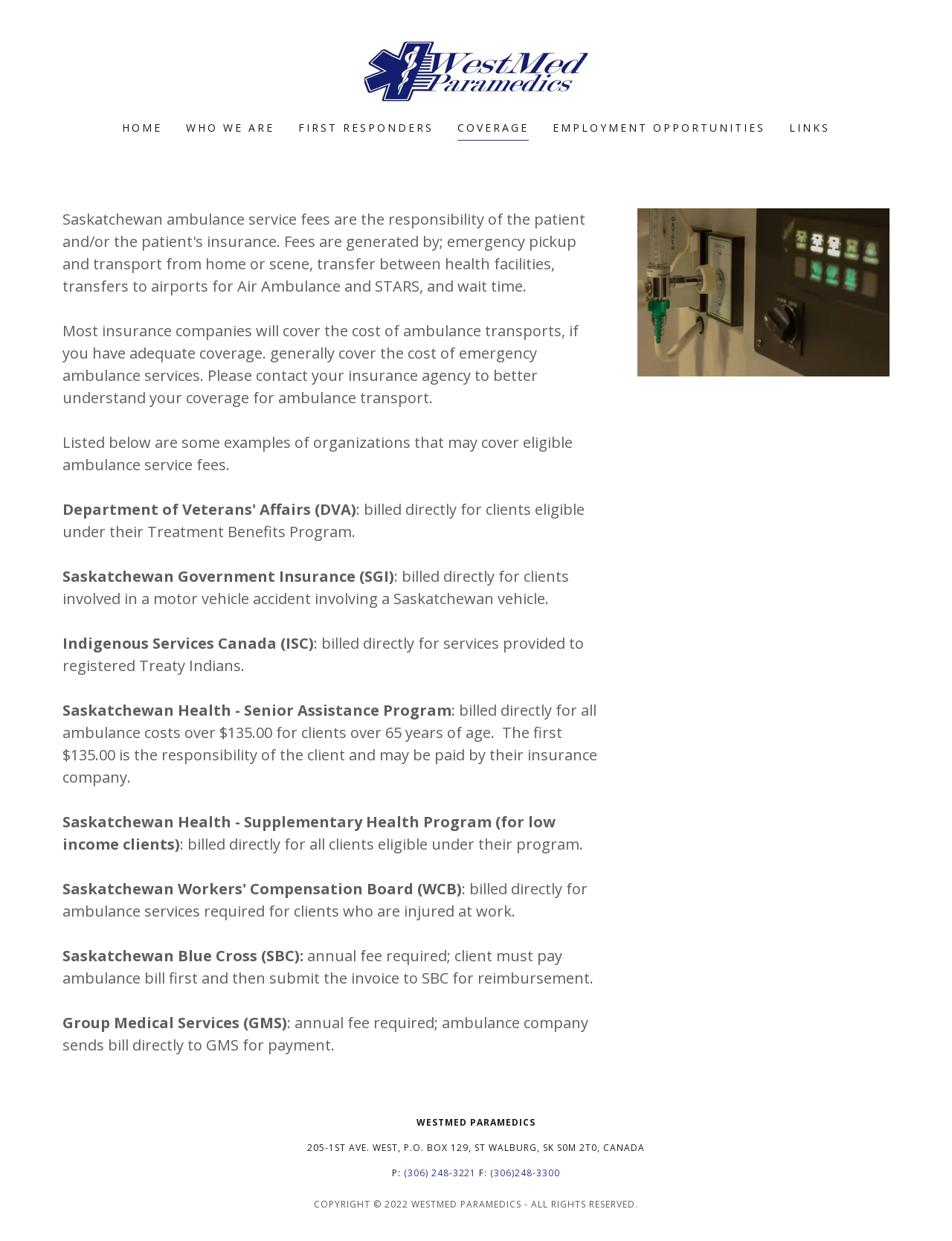What is the address of WestMed Paramedics?
Provide a concise answer using a single word or phrase based on the image.

205-1ST AVE. WEST, P.O. BOX 129, ST WALBURG, SK S0M 2T0, CANADA